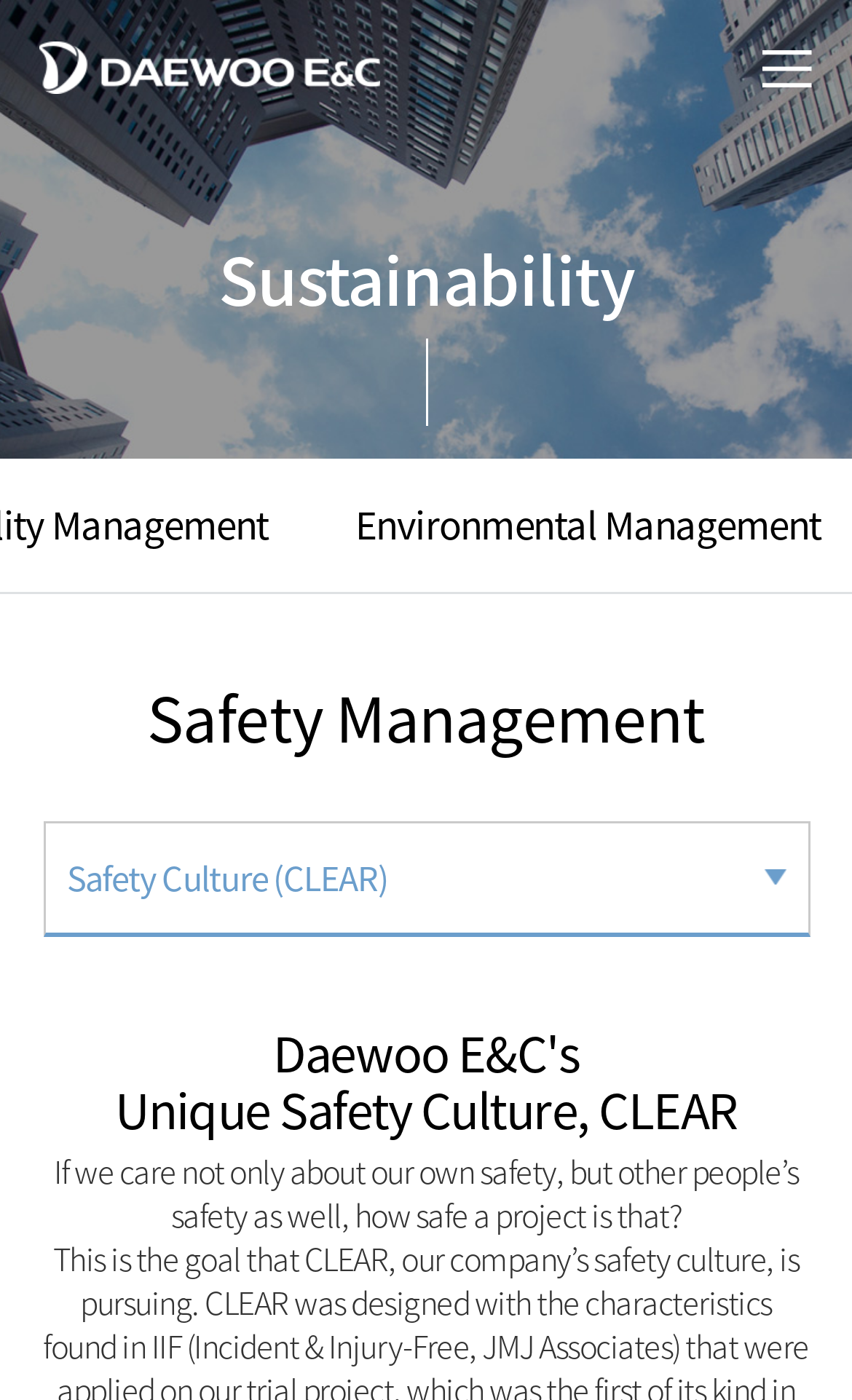Is the menu located at the top right?
Kindly offer a detailed explanation using the data available in the image.

The menu is located at the top right of the webpage with a bounding box coordinate of [0.895, 0.036, 0.954, 0.062], which indicates its position is at the top right corner of the webpage.